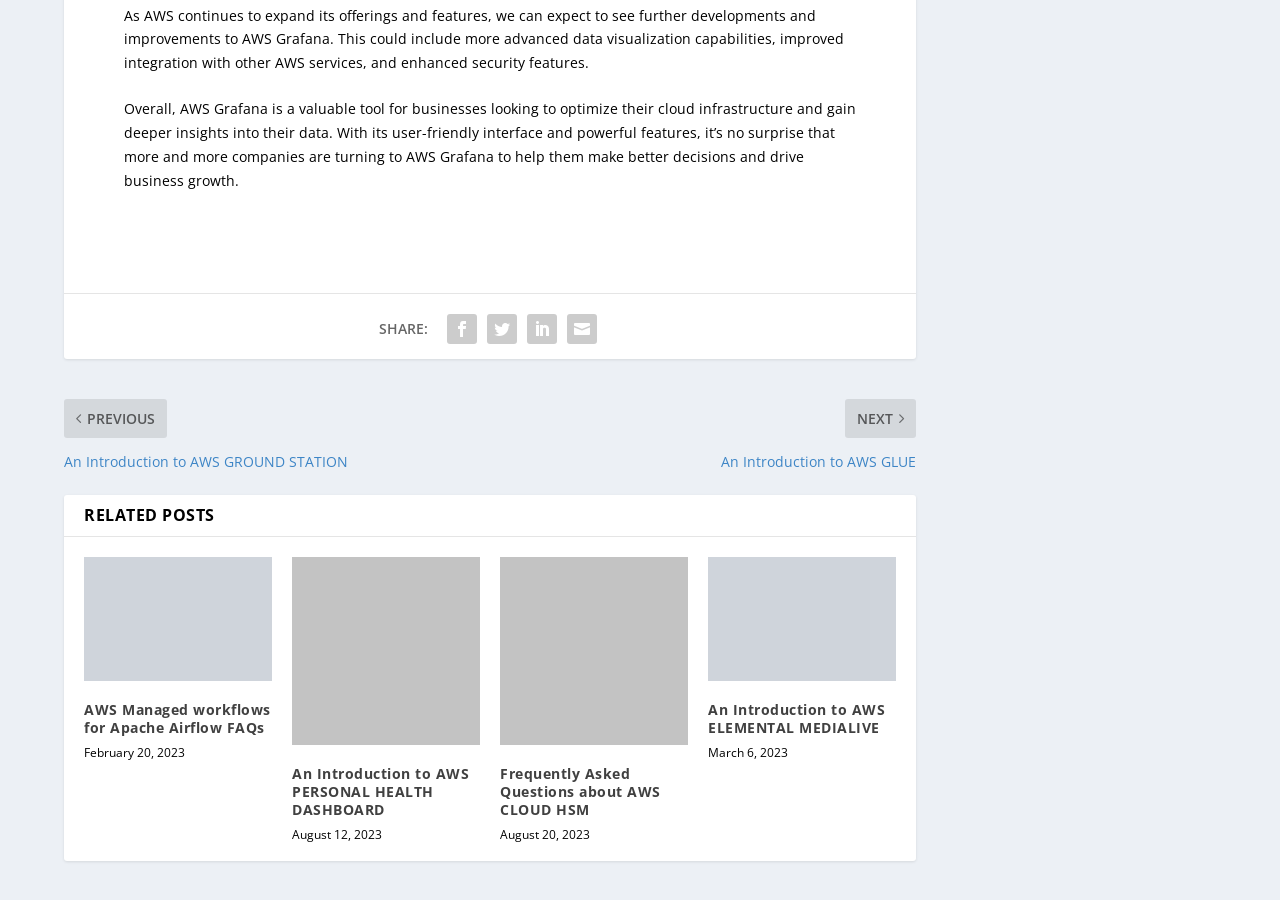Locate the bounding box coordinates of the element's region that should be clicked to carry out the following instruction: "view June 2014". The coordinates need to be four float numbers between 0 and 1, i.e., [left, top, right, bottom].

None